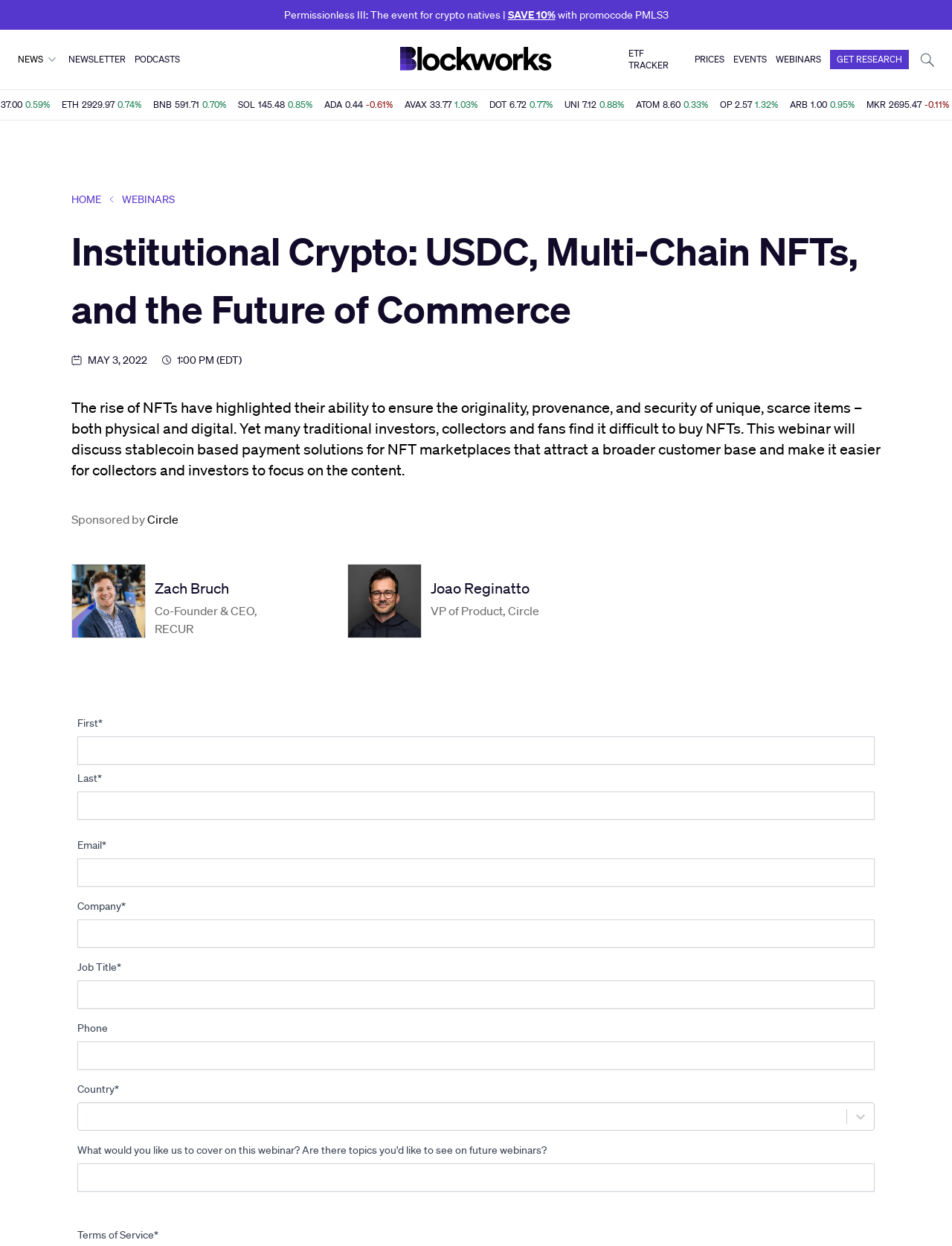What is the topic of the webinar?
Answer with a single word or phrase, using the screenshot for reference.

stablecoin based payment solutions for NFT marketplaces